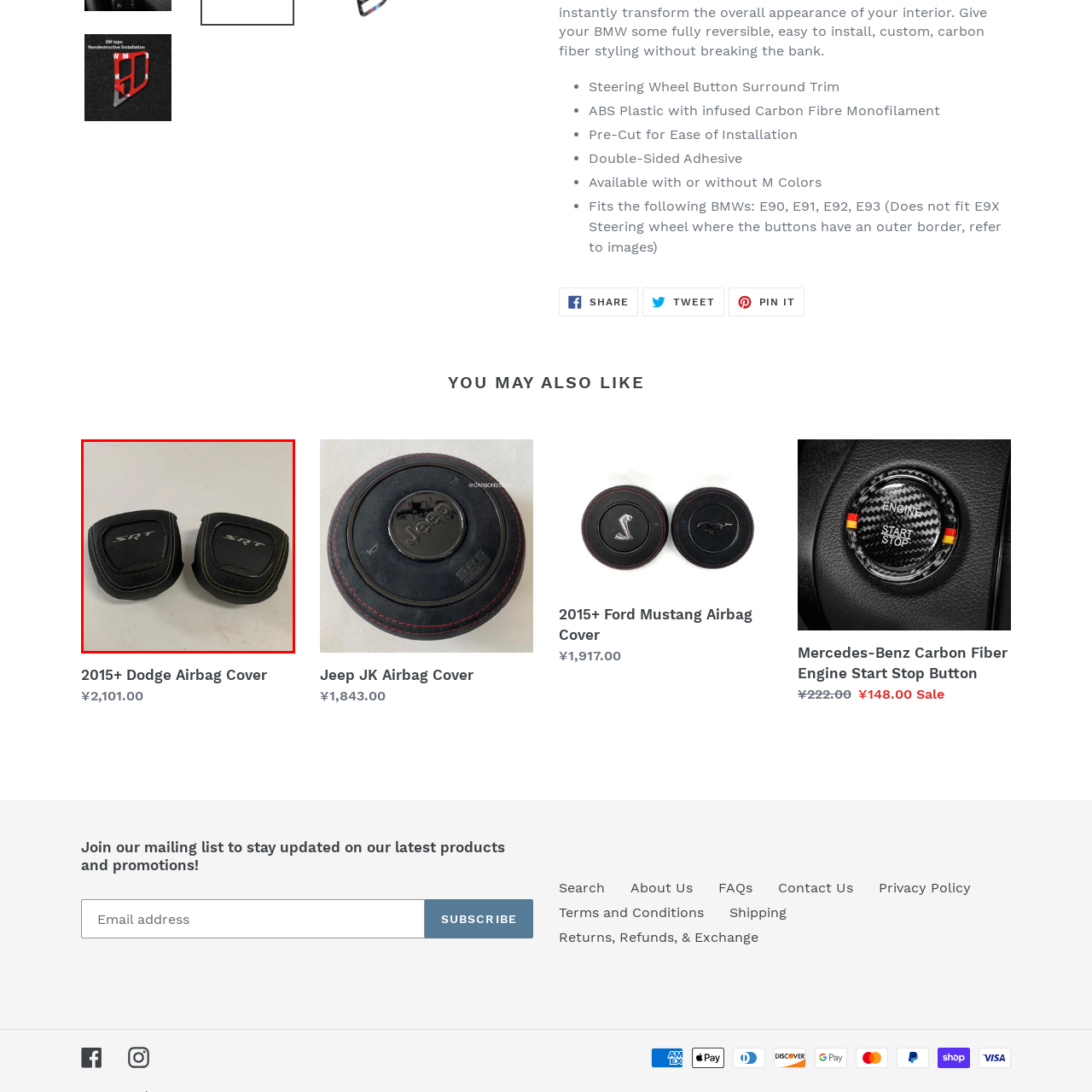Offer a detailed caption for the picture inside the red-bordered area.

The image showcases a pair of SRT-branded airbag covers designed for a vehicle, featuring a sleek black finish with a prominent "SRT" logo embossed on each cover. The covers exhibit a sophisticated design, integrating a textured surface with stitching detailing, likely aimed at enhancing the aesthetic appeal of the vehicle's interior. The surrounding edges are slightly raised, providing a snug fit over the airbag components. These accessories are built to complement SRT performance vehicles, aligning with the brand's commitment to style and performance.